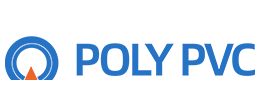What is the shape of the central element in the logo?
Look at the webpage screenshot and answer the question with a detailed explanation.

The central shape in the logo incorporates an orange triangular element, which suggests that the shape of the central element is triangular.